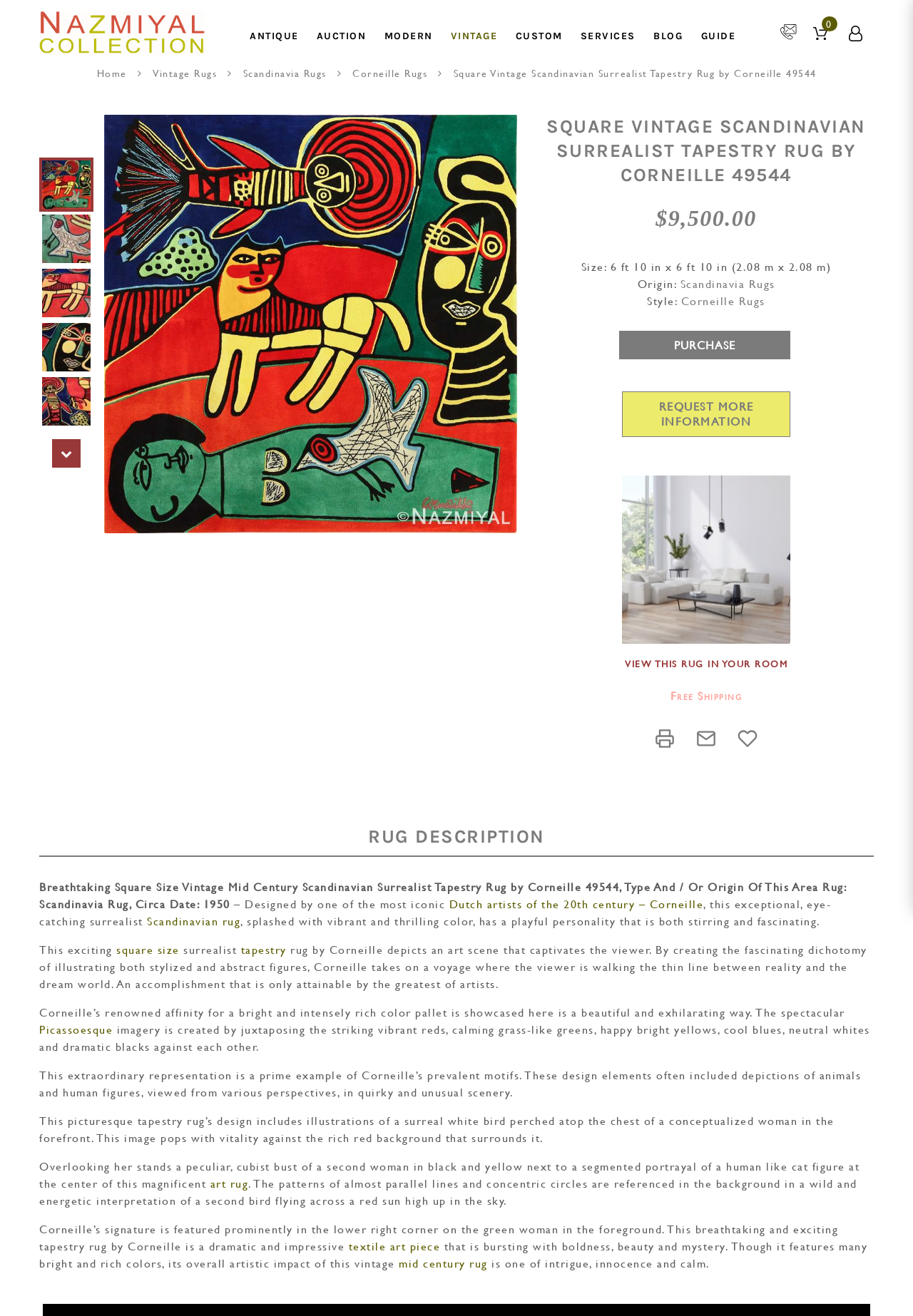Provide a brief response to the question using a single word or phrase: 
Who is the designer of this rug?

Corneille